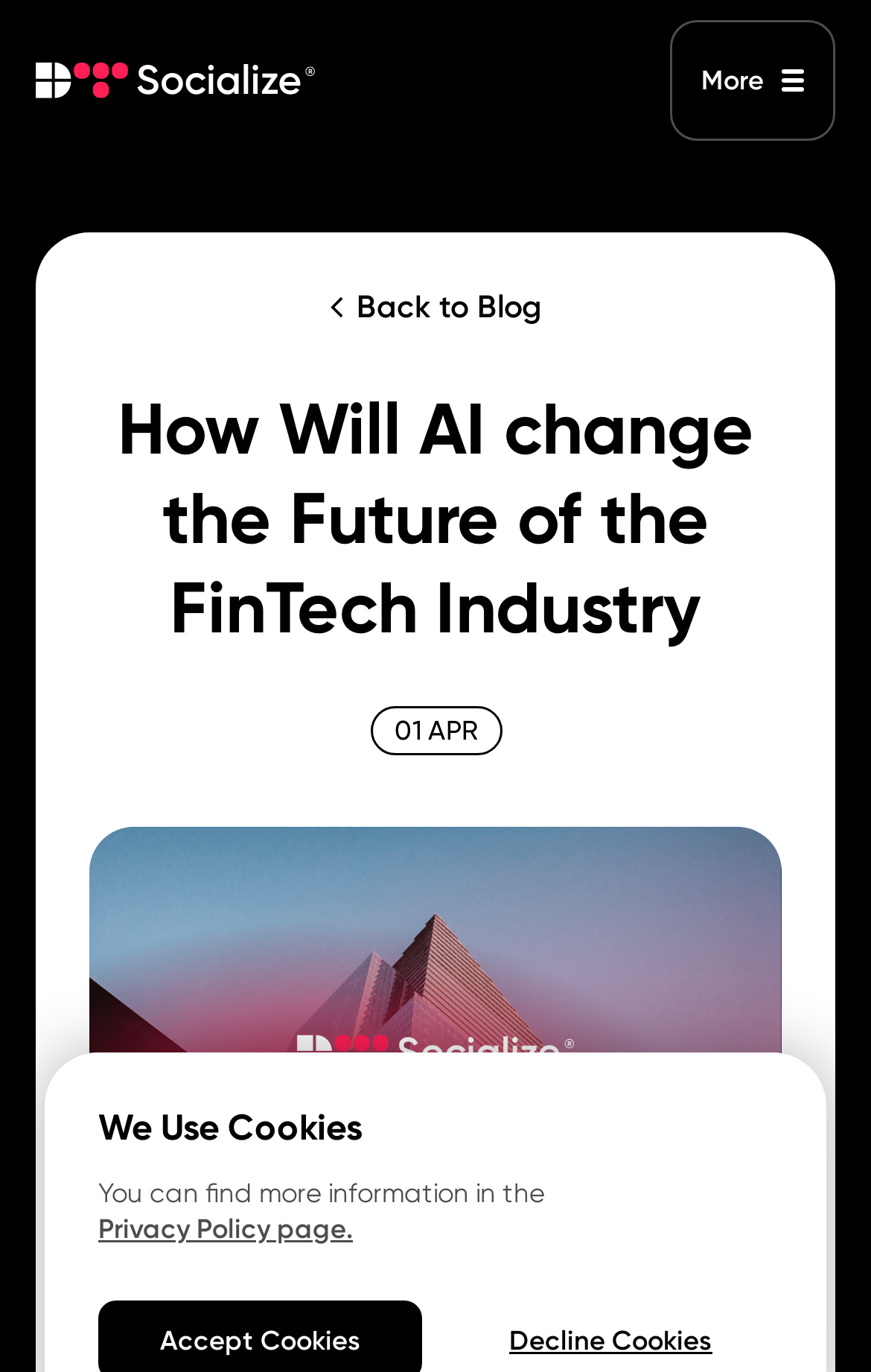What is the first menu item?
Refer to the image and respond with a one-word or short-phrase answer.

Home